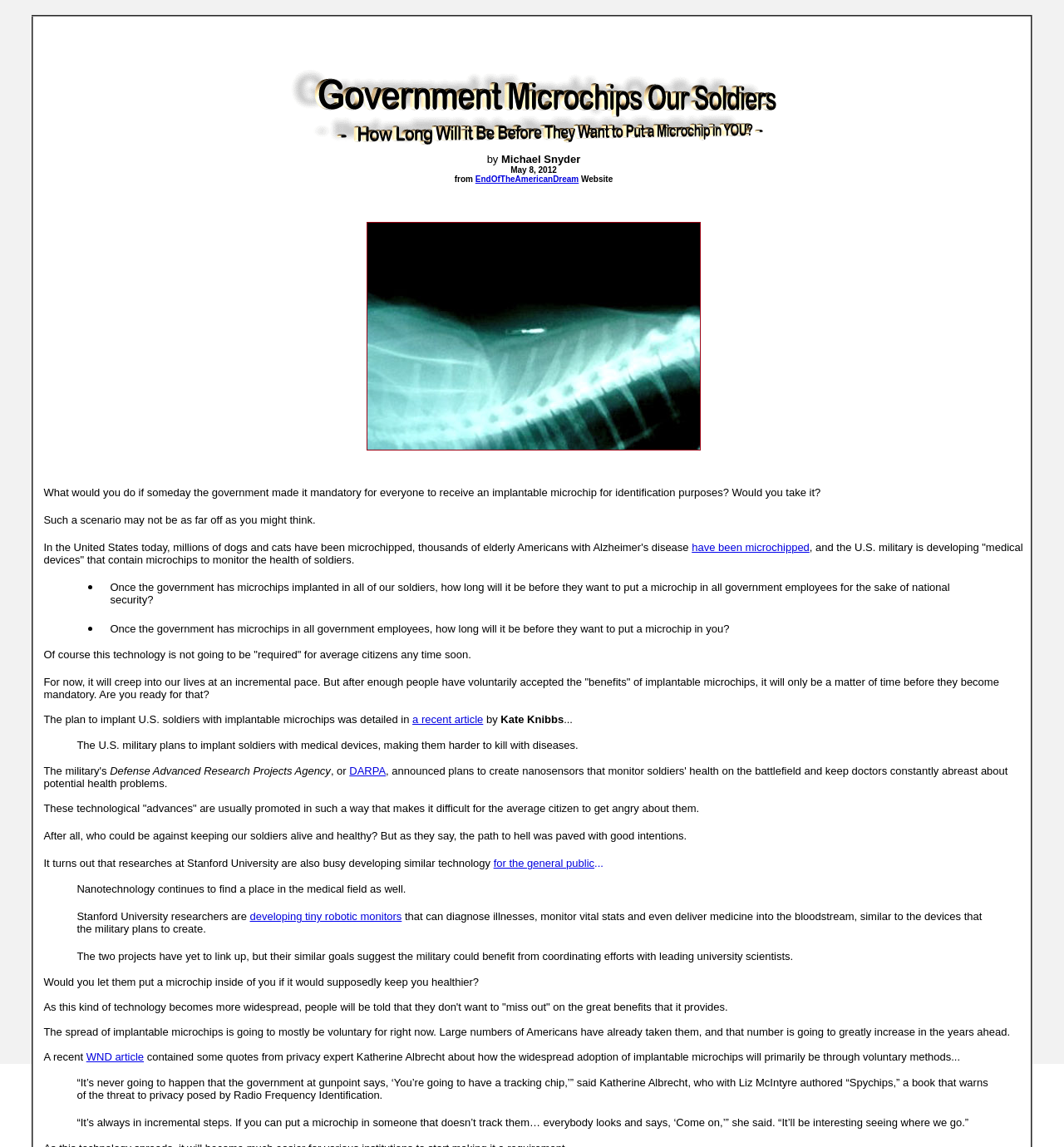Provide a brief response in the form of a single word or phrase:
What is the purpose of the microchips according to the article?

Identification and health monitoring